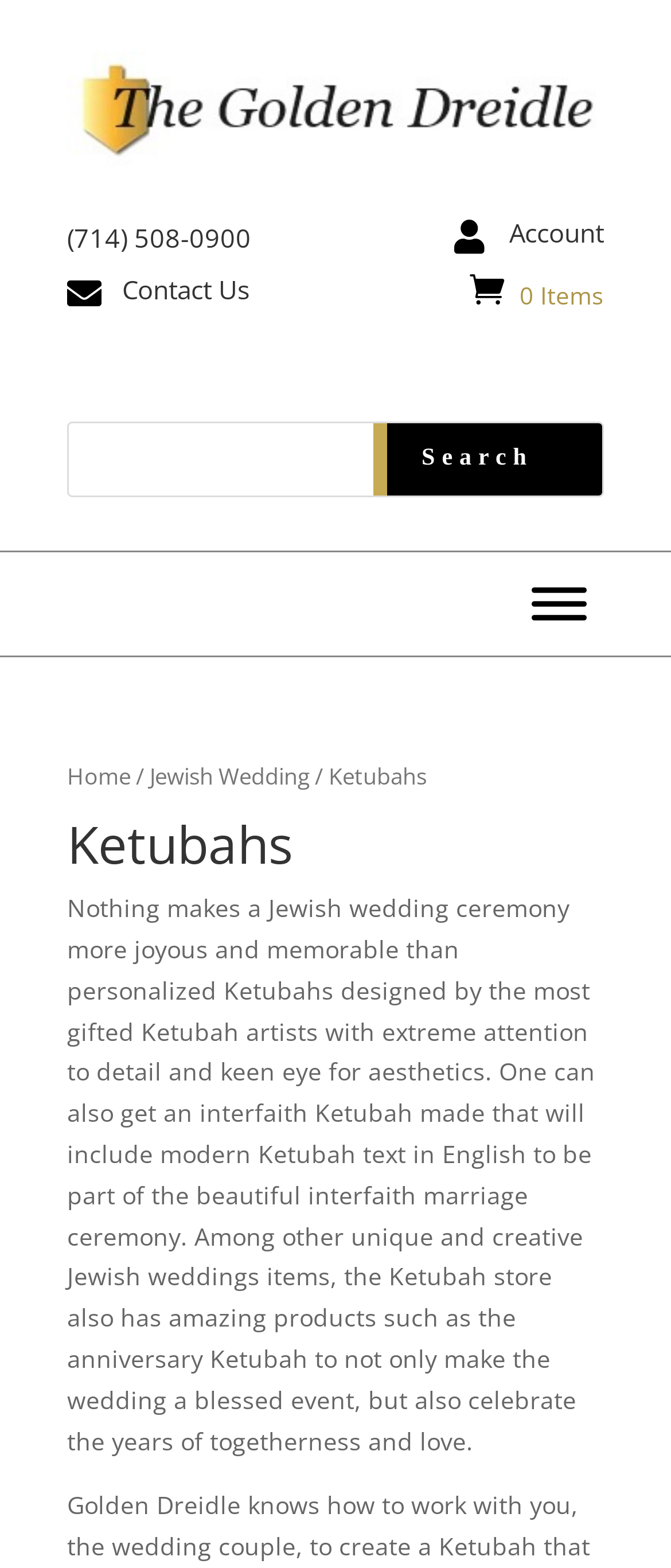Please provide the bounding box coordinates for the element that needs to be clicked to perform the following instruction: "Toggle the menu". The coordinates should be given as four float numbers between 0 and 1, i.e., [left, top, right, bottom].

[0.792, 0.374, 0.874, 0.395]